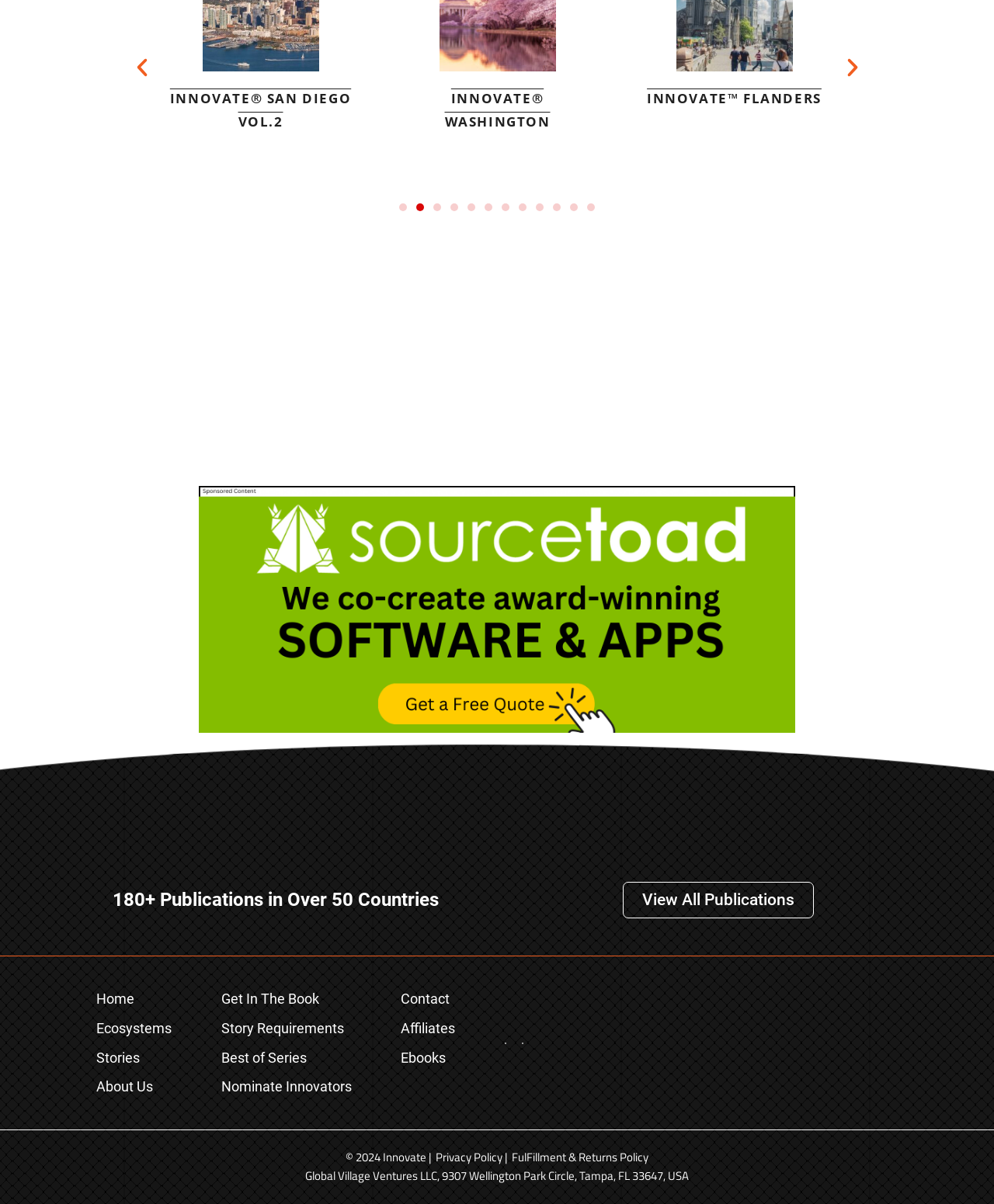Provide a short, one-word or phrase answer to the question below:
What is the purpose of the 'Get In The Book' link?

To submit a story